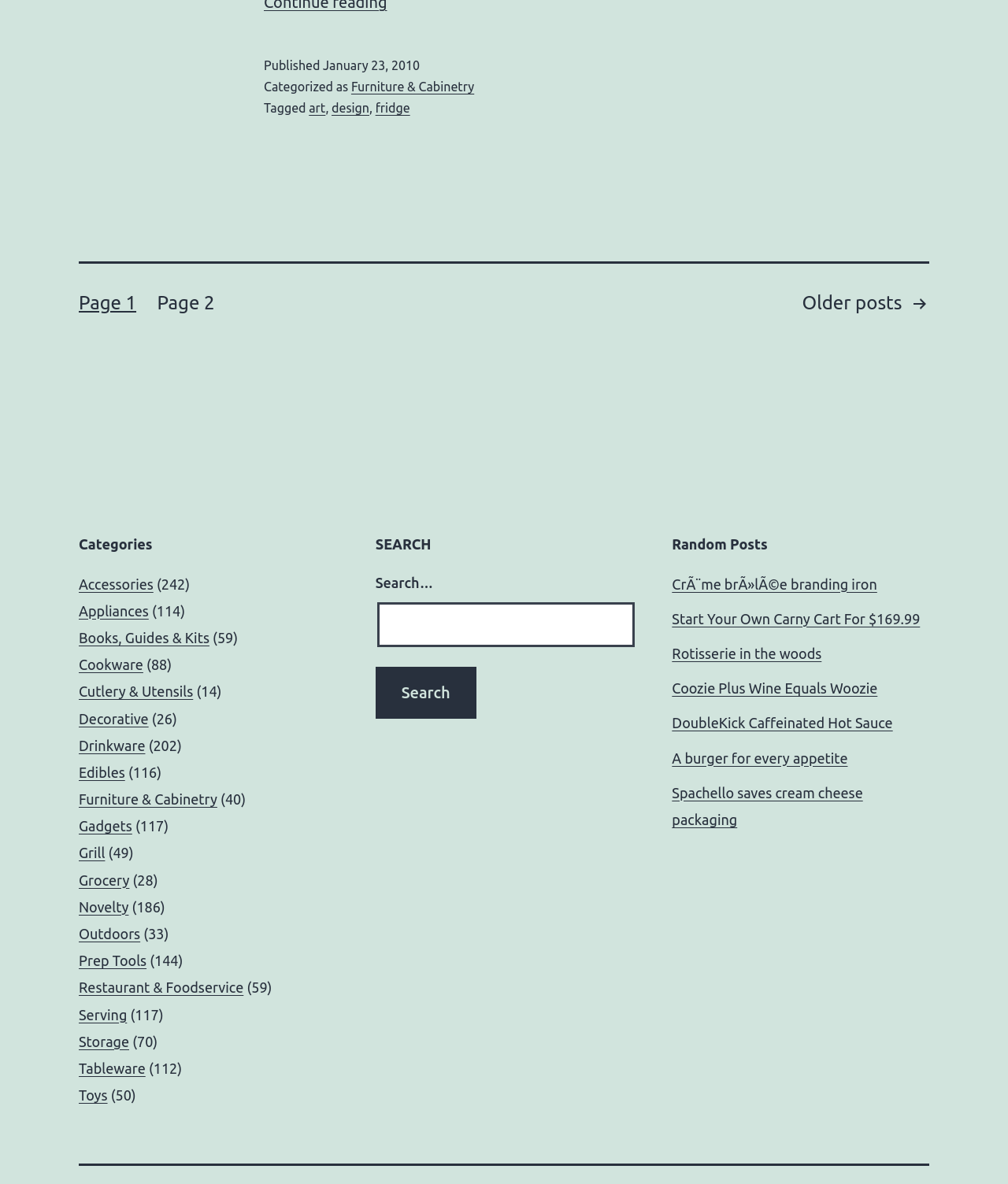Answer the question in one word or a short phrase:
What is the category of the post?

Furniture & Cabinetry